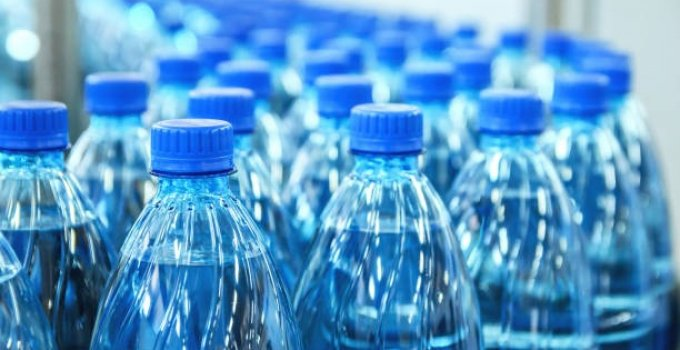Give a succinct answer to this question in a single word or phrase: 
What is the liquid inside the bottles?

Water